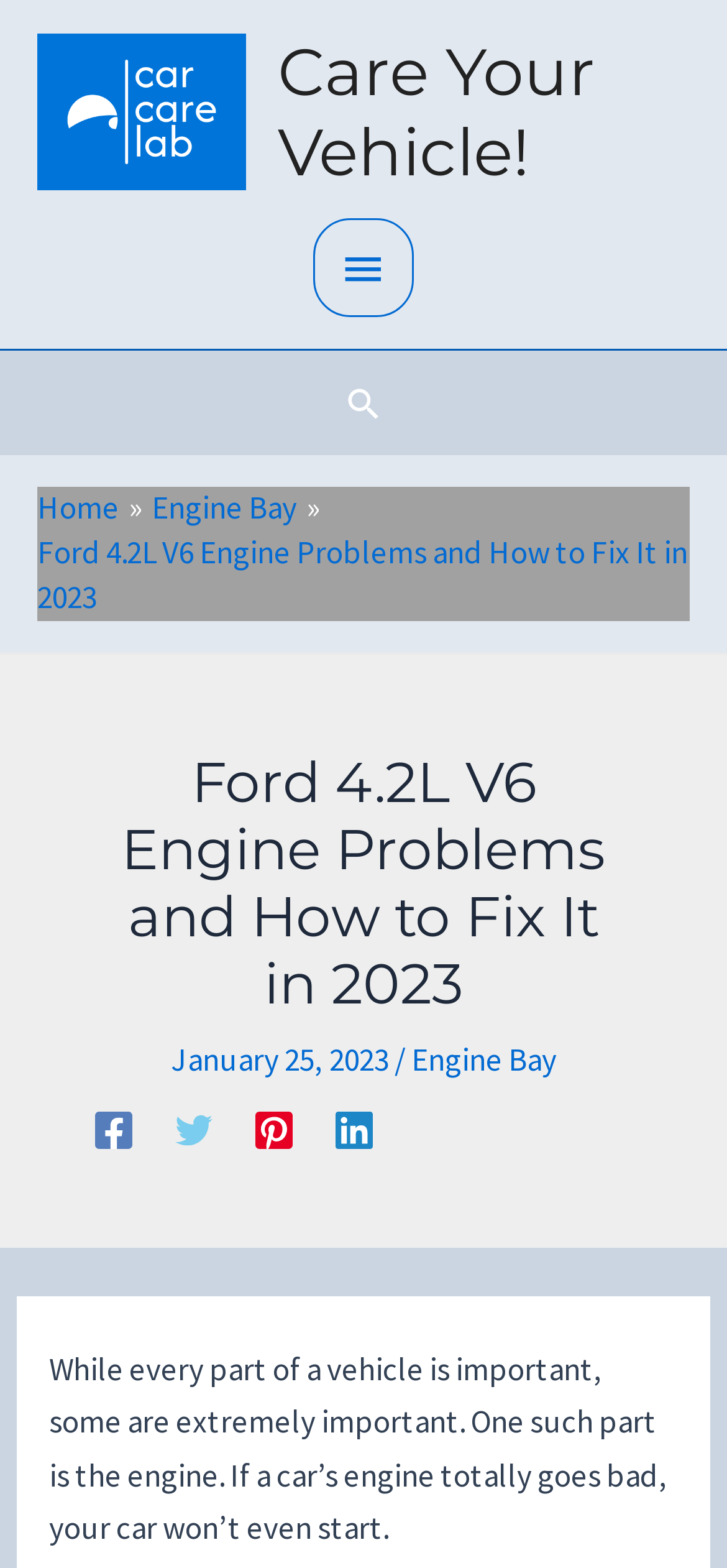Locate the bounding box coordinates of the element that should be clicked to fulfill the instruction: "Search for something".

[0.472, 0.244, 0.528, 0.27]